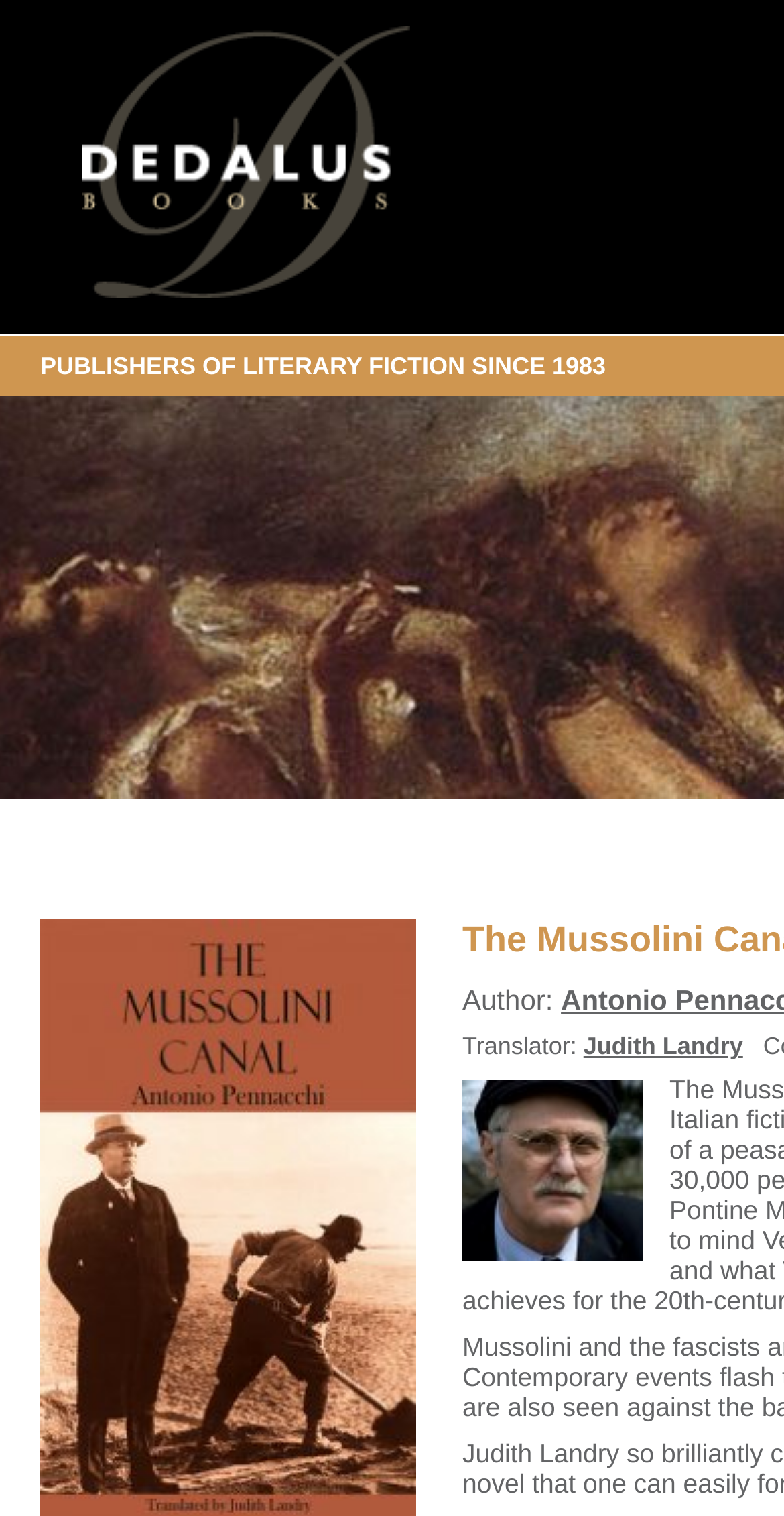Who is the translator of the book?
Can you provide an in-depth and detailed response to the question?

The translator's name can be found in the middle of the webpage, where the text 'Translator:' is followed by a link to 'Judith Landry'.